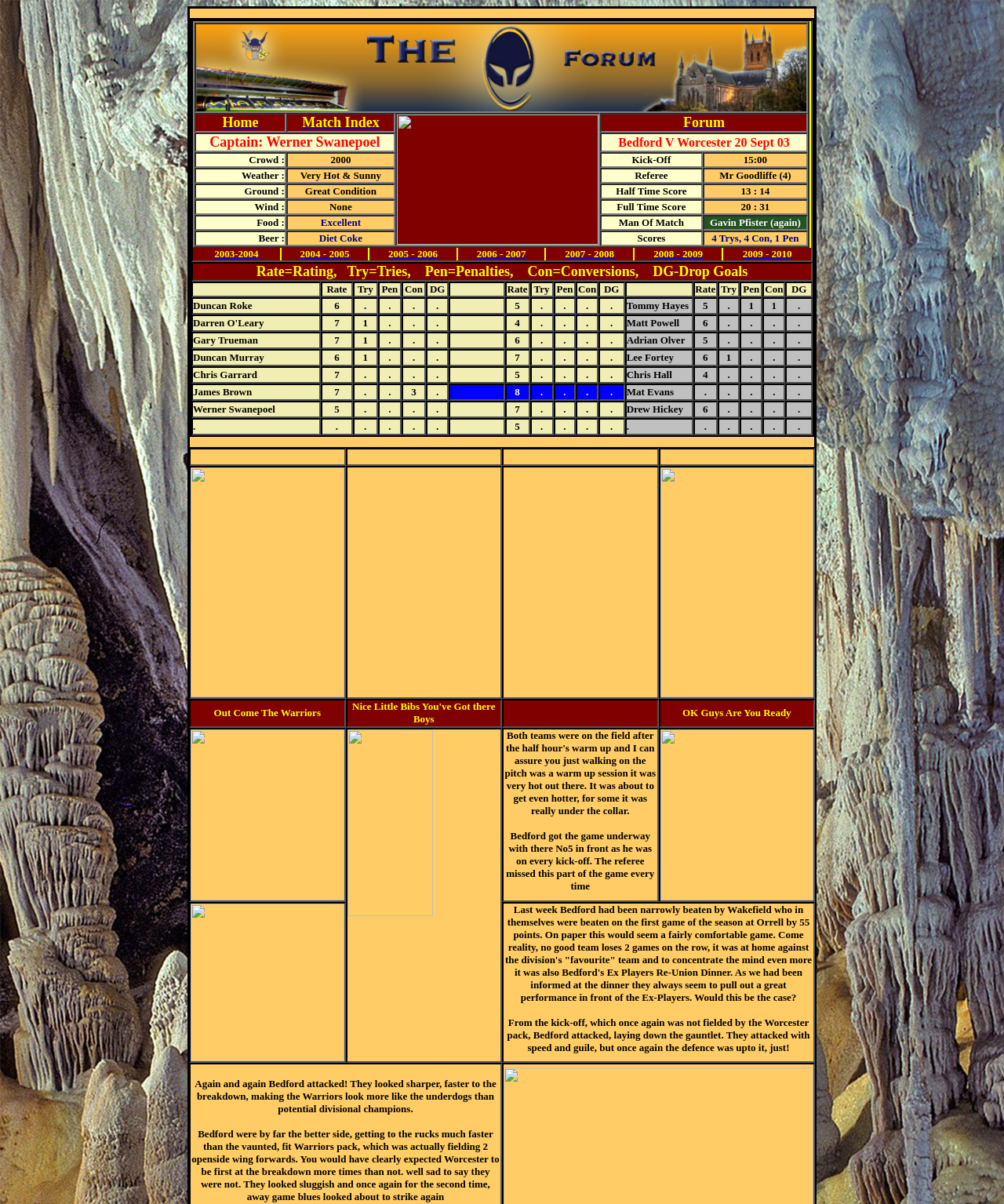Please find the bounding box coordinates for the clickable element needed to perform this instruction: "Click on Match Index".

[0.301, 0.097, 0.378, 0.108]